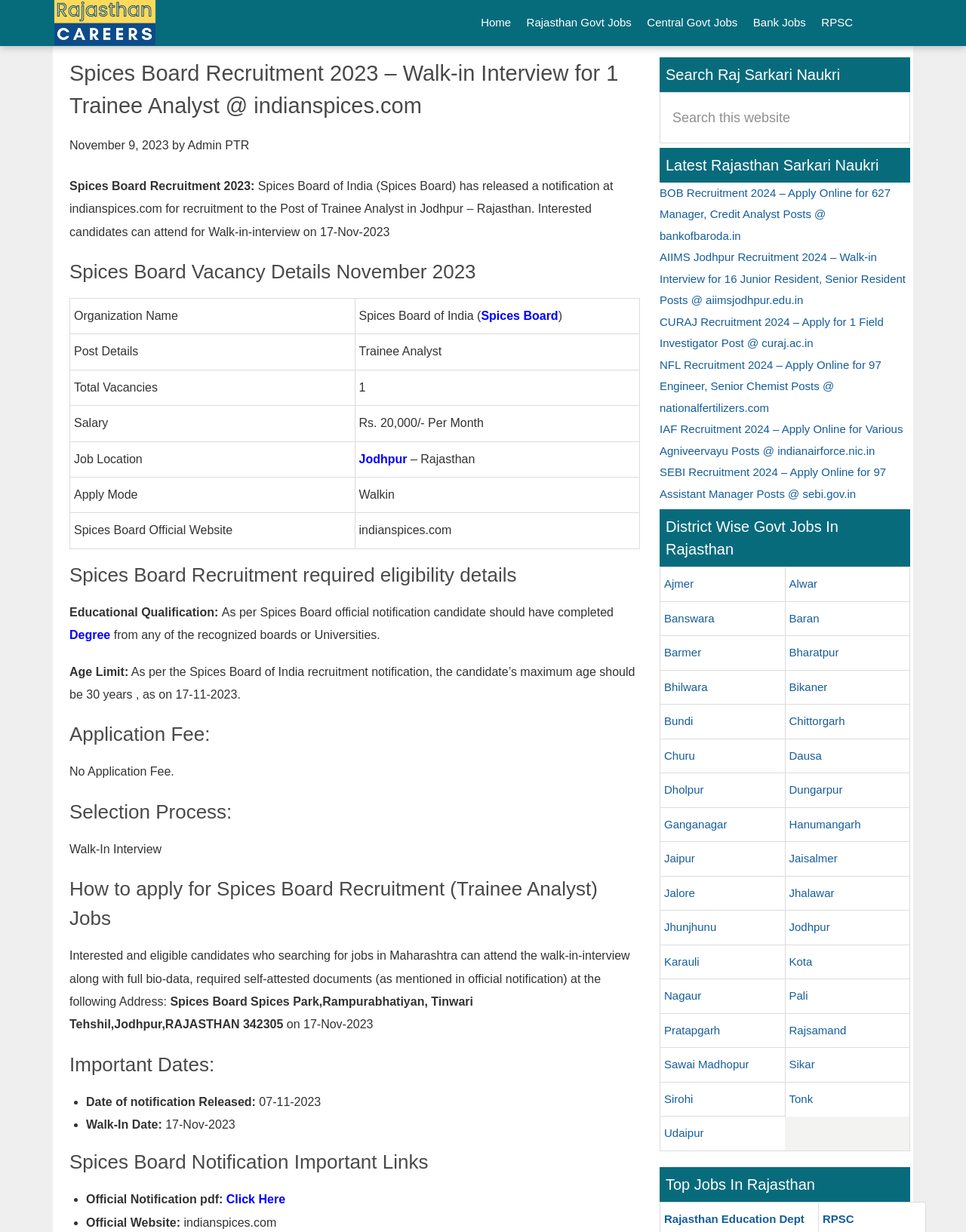What is the date of walk-in-interview for the Trainee Analyst post?
Look at the screenshot and respond with one word or a short phrase.

17-Nov-2023